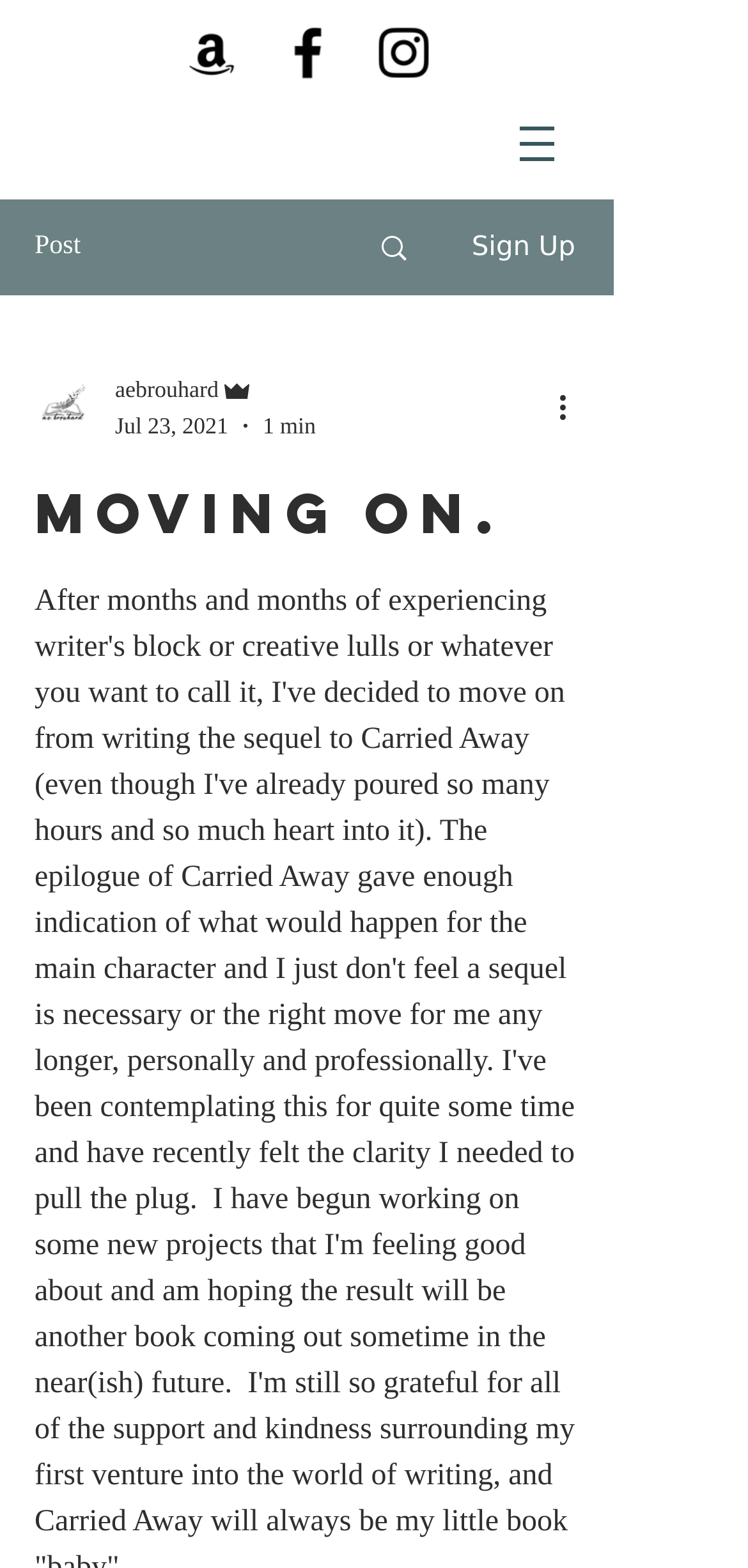Using the format (top-left x, top-left y, bottom-right x, bottom-right y), provide the bounding box coordinates for the described UI element. All values should be floating point numbers between 0 and 1: aria-label="More actions"

[0.738, 0.245, 0.8, 0.274]